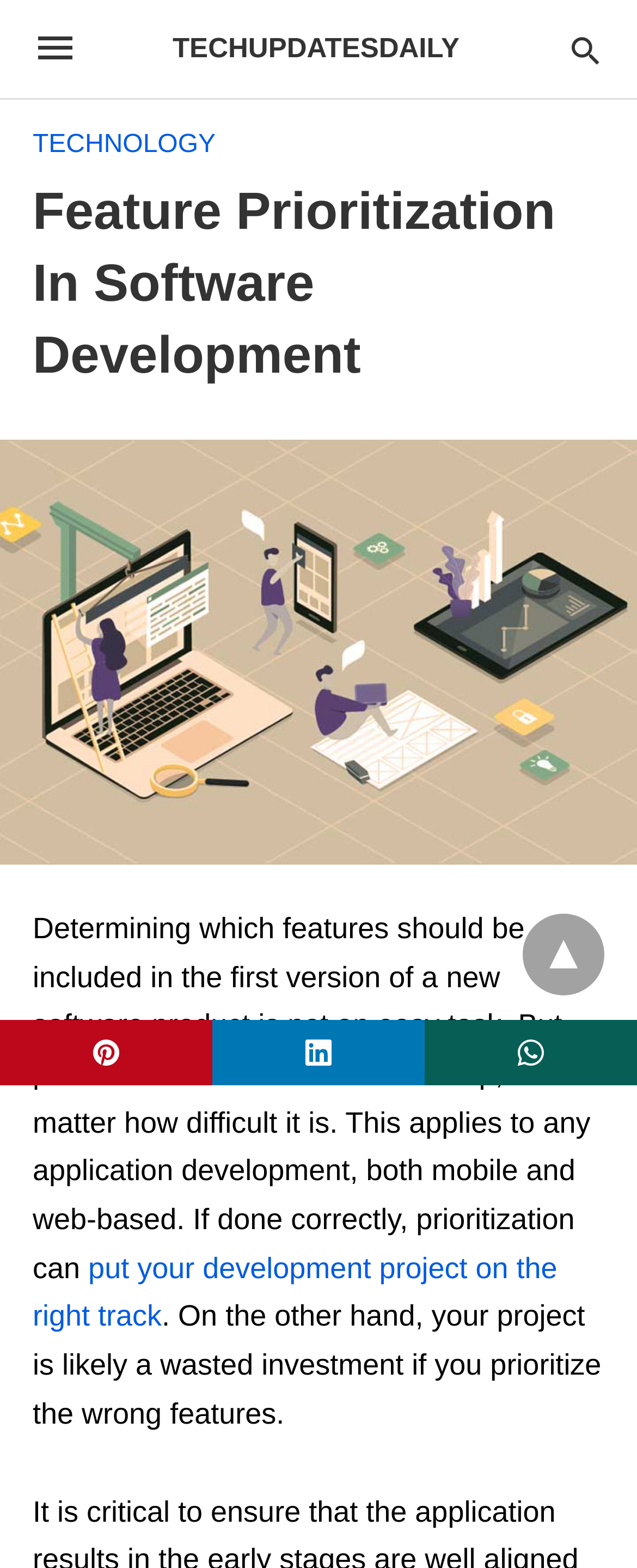Using the provided description: "title="pinterest share"", find the bounding box coordinates of the corresponding UI element. The output should be four float numbers between 0 and 1, in the format [left, top, right, bottom].

[0.0, 0.65, 0.333, 0.692]